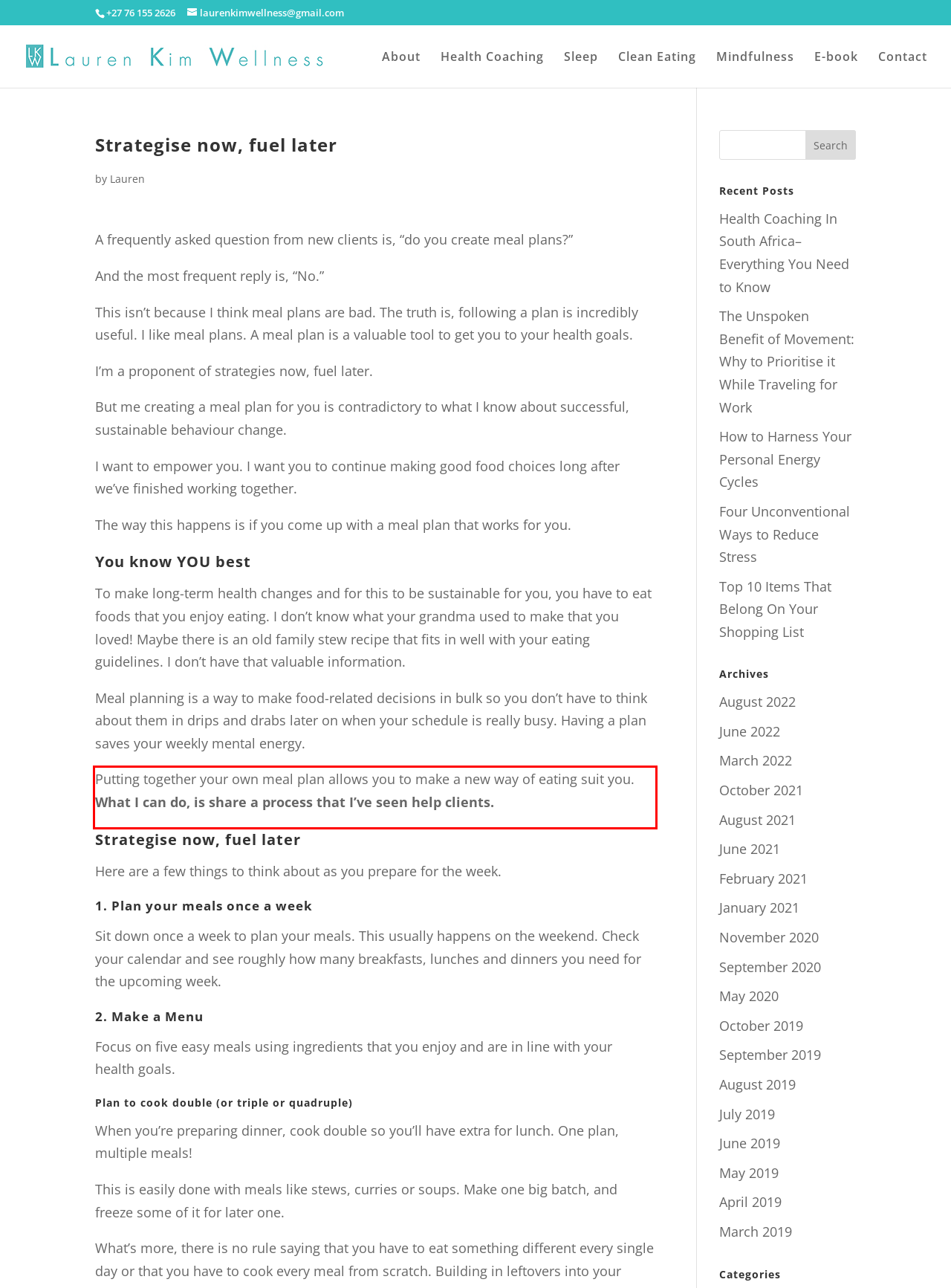Given a screenshot of a webpage, locate the red bounding box and extract the text it encloses.

Putting together your own meal plan allows you to make a new way of eating suit you. What I can do, is share a process that I’ve seen help clients.